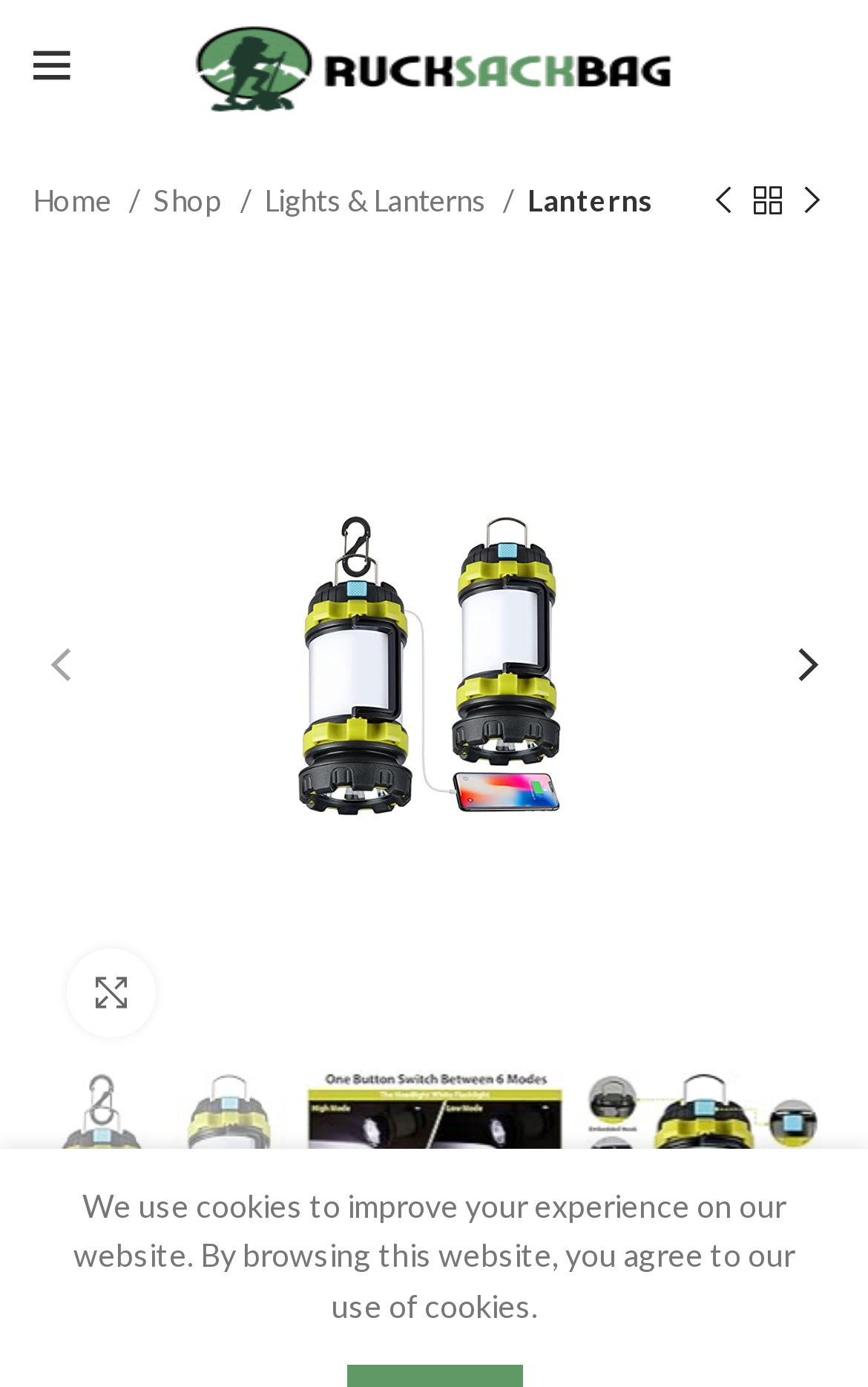Pinpoint the bounding box coordinates of the element you need to click to execute the following instruction: "Open mobile menu". The bounding box should be represented by four float numbers between 0 and 1, in the format [left, top, right, bottom].

[0.013, 0.016, 0.108, 0.08]